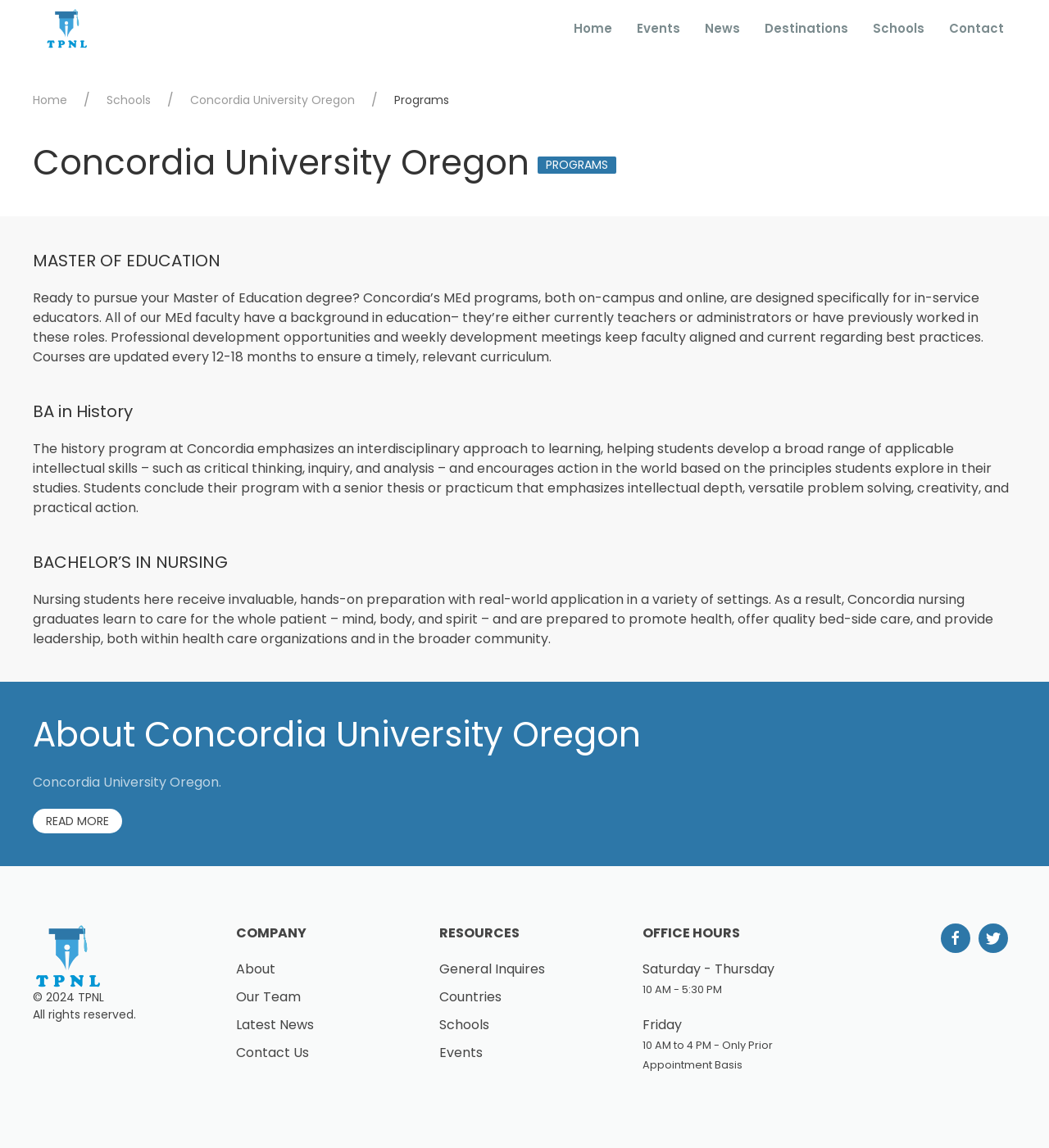Please specify the bounding box coordinates of the element that should be clicked to execute the given instruction: 'Click on 'Home''. Ensure the coordinates are four float numbers between 0 and 1, expressed as [left, top, right, bottom].

None